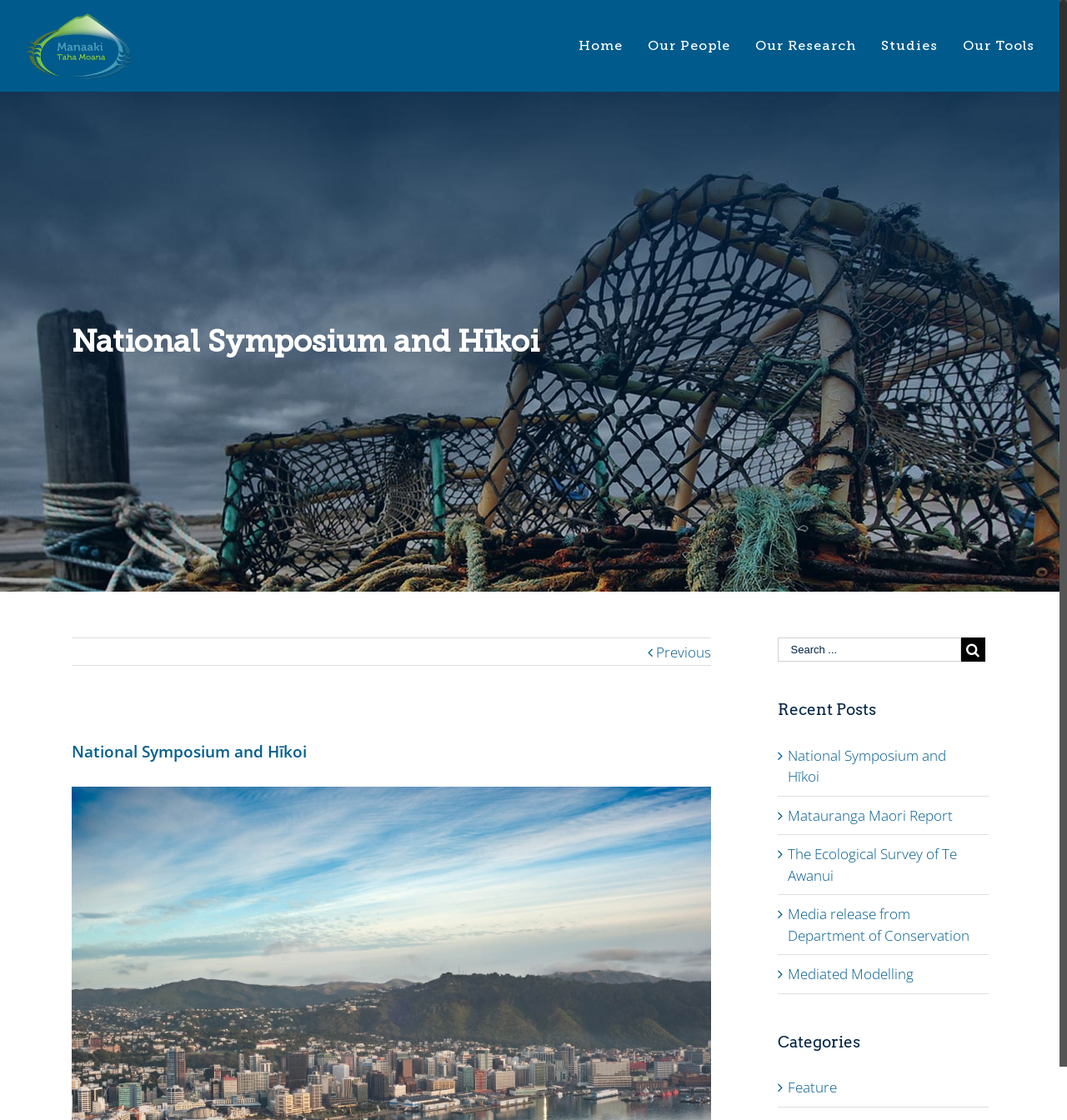What is the category listed at the bottom of the webpage?
From the details in the image, provide a complete and detailed answer to the question.

The category listed at the bottom of the webpage is 'Feature', which is a link with an icon. This suggests that the webpage is categorizing its content into different categories, and 'Feature' is one of them.